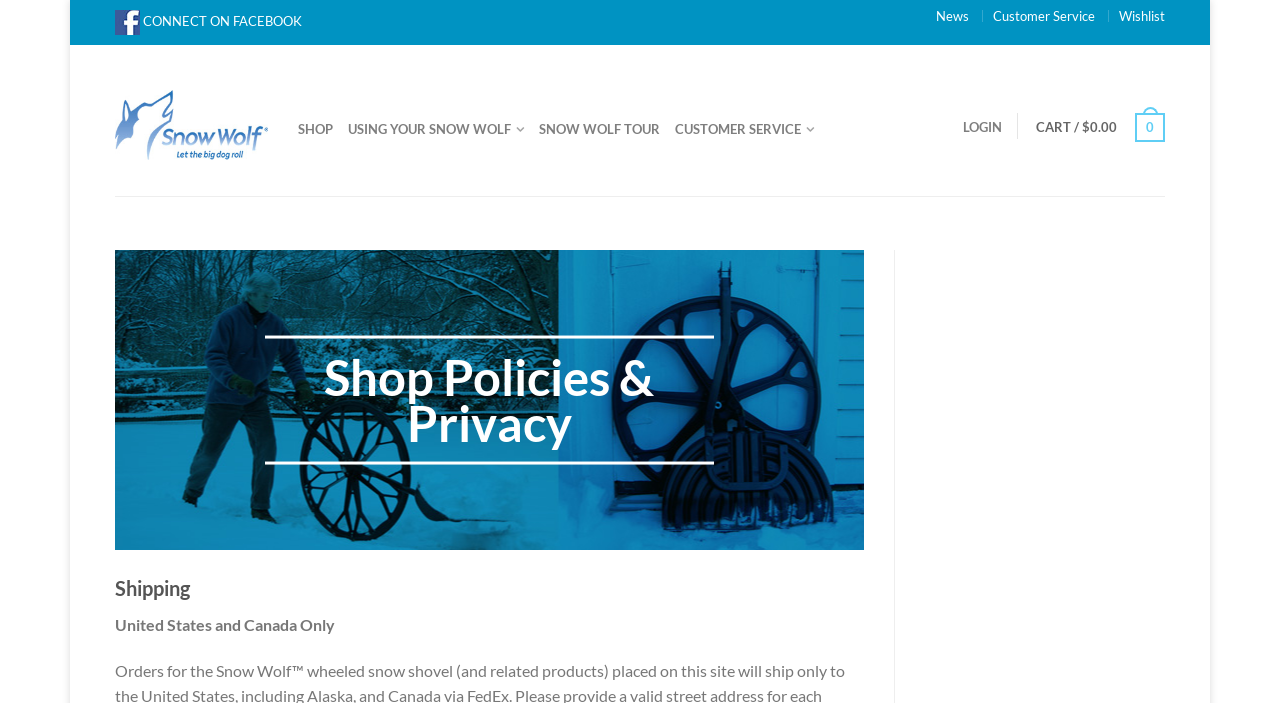Please indicate the bounding box coordinates of the element's region to be clicked to achieve the instruction: "Go to the News page". Provide the coordinates as four float numbers between 0 and 1, i.e., [left, top, right, bottom].

[0.731, 0.011, 0.757, 0.034]